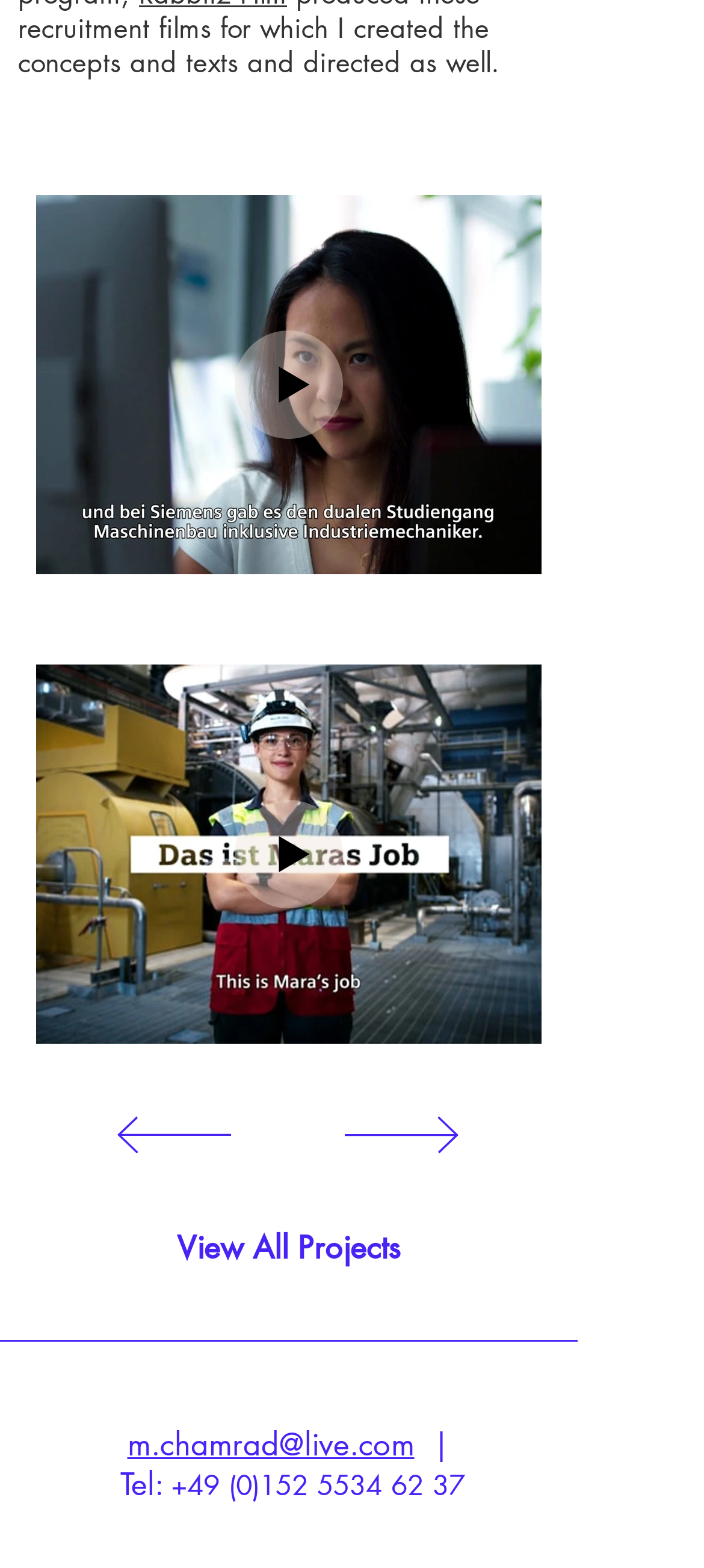Using the description "m.chamrad@live.com", predict the bounding box of the relevant HTML element.

[0.181, 0.909, 0.588, 0.934]